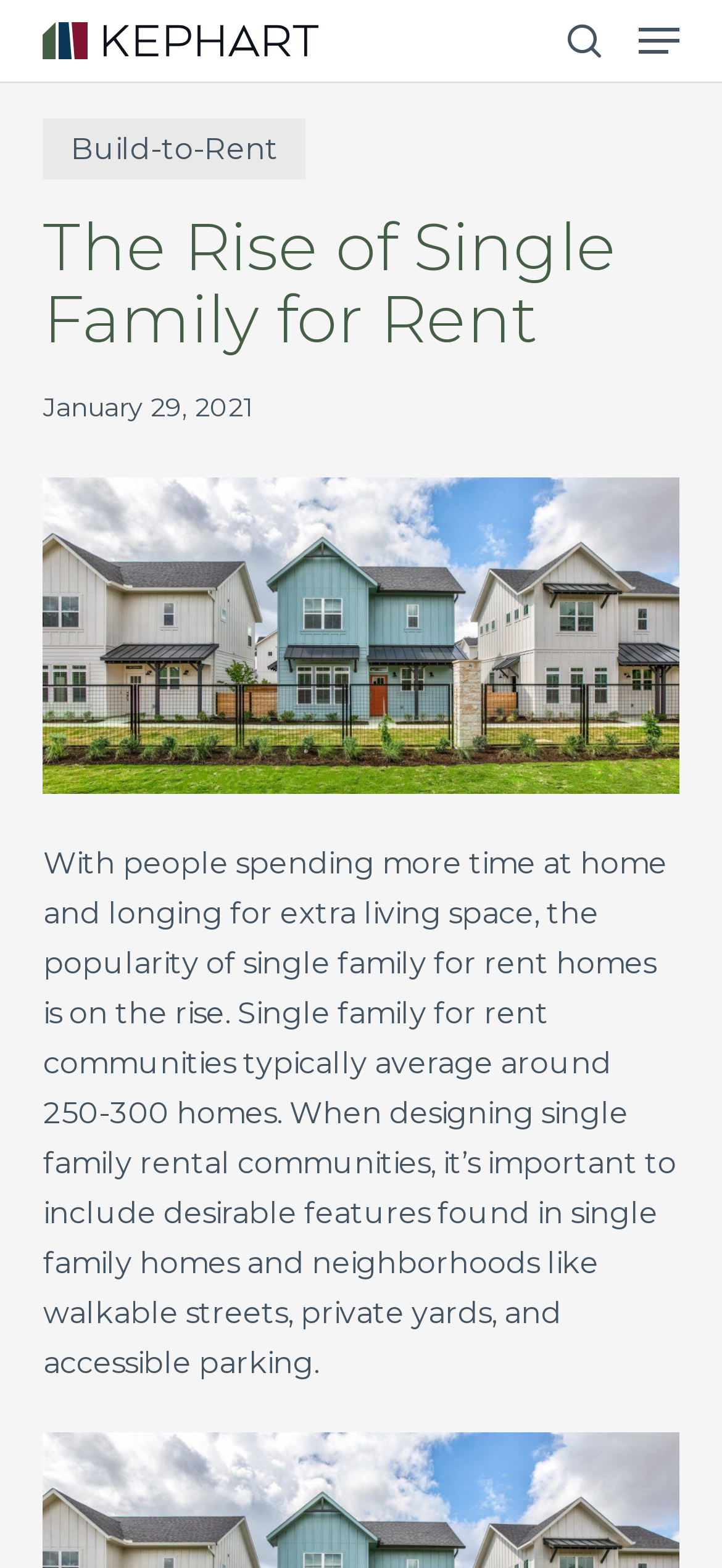What is the topic of the webpage?
From the image, provide a succinct answer in one word or a short phrase.

Single Family for Rent